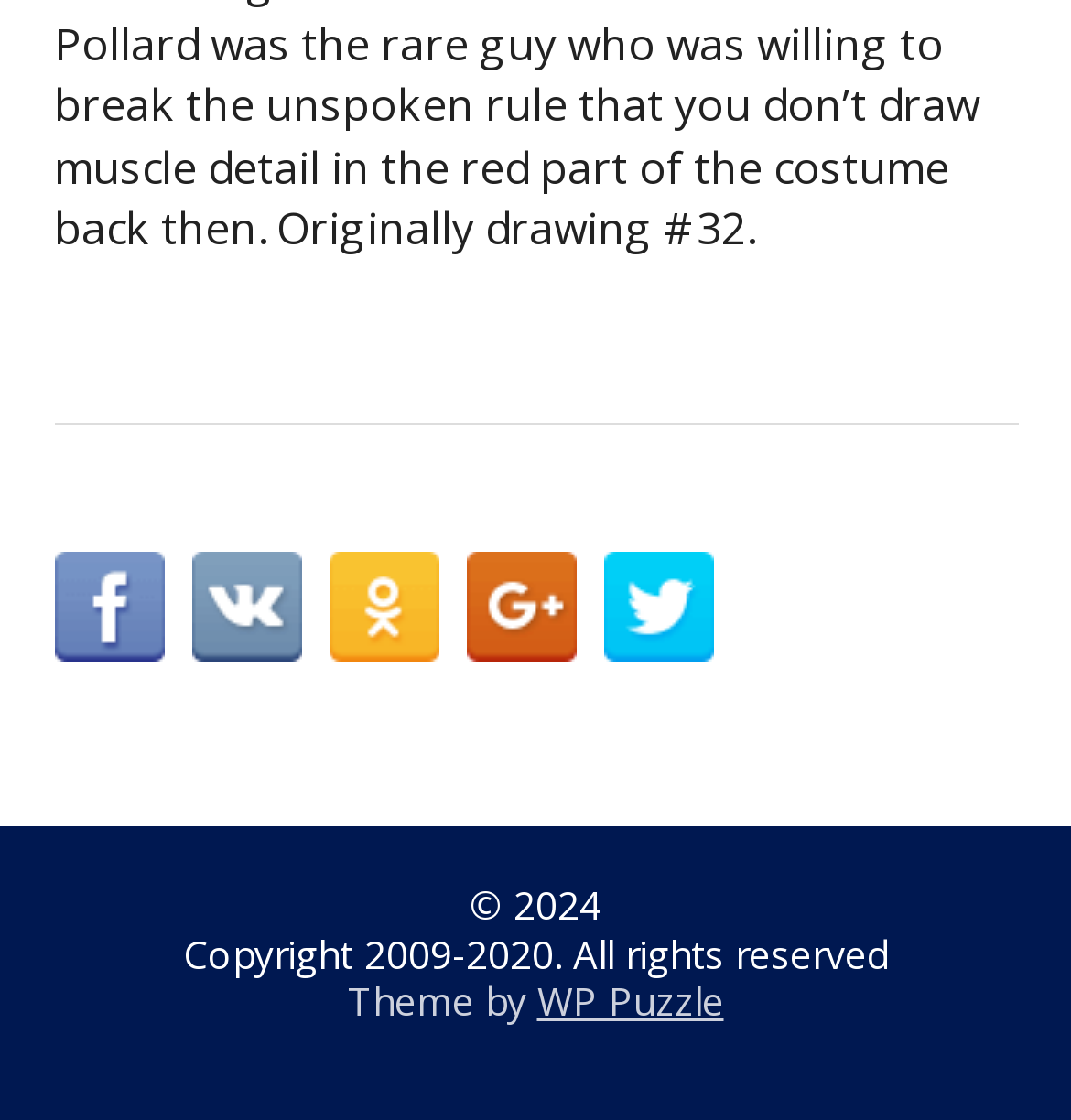Highlight the bounding box of the UI element that corresponds to this description: "WP Puzzle".

[0.501, 0.871, 0.676, 0.918]